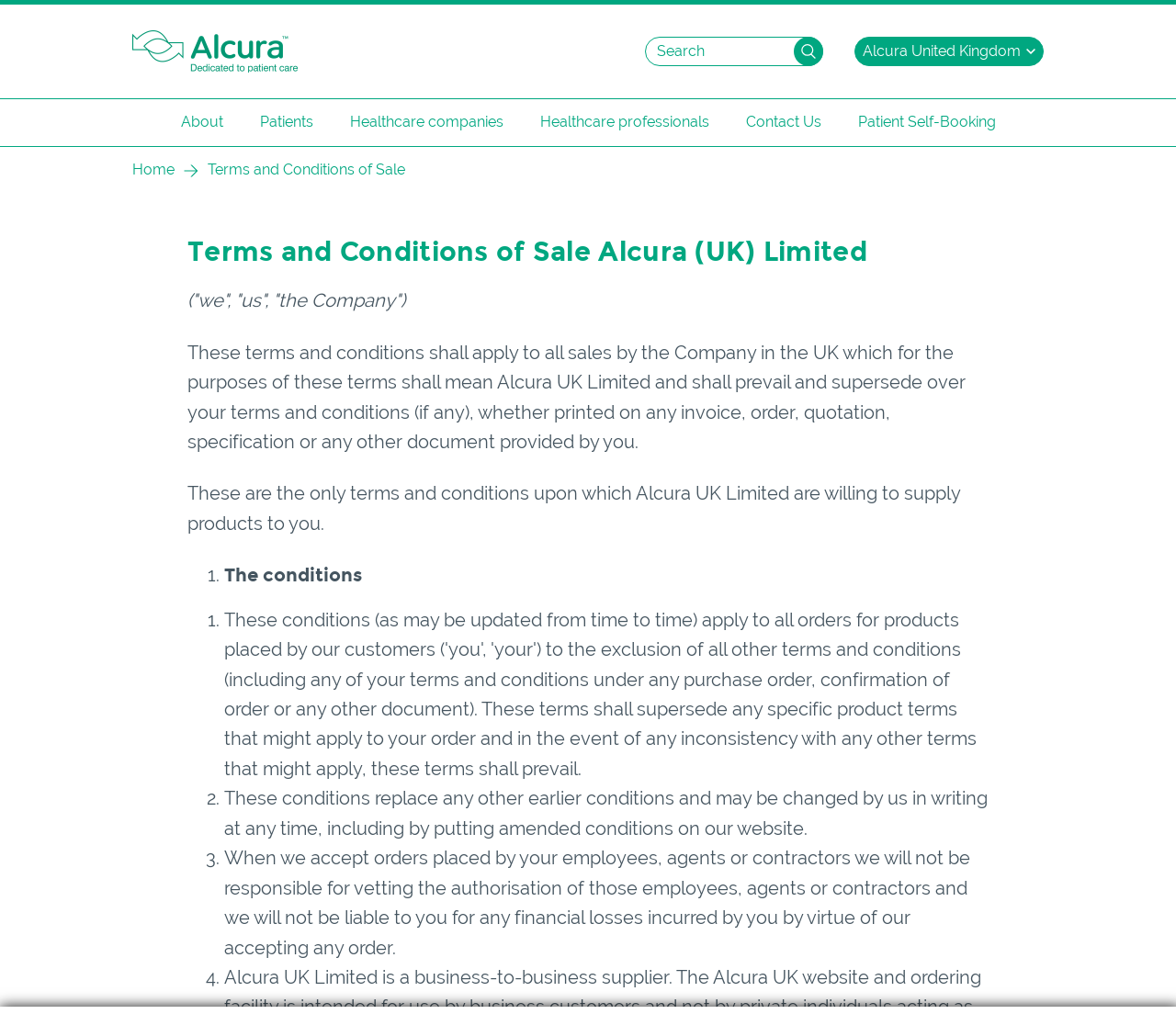Specify the bounding box coordinates of the element's region that should be clicked to achieve the following instruction: "Search for something". The bounding box coordinates consist of four float numbers between 0 and 1, in the format [left, top, right, bottom].

[0.548, 0.036, 0.7, 0.065]